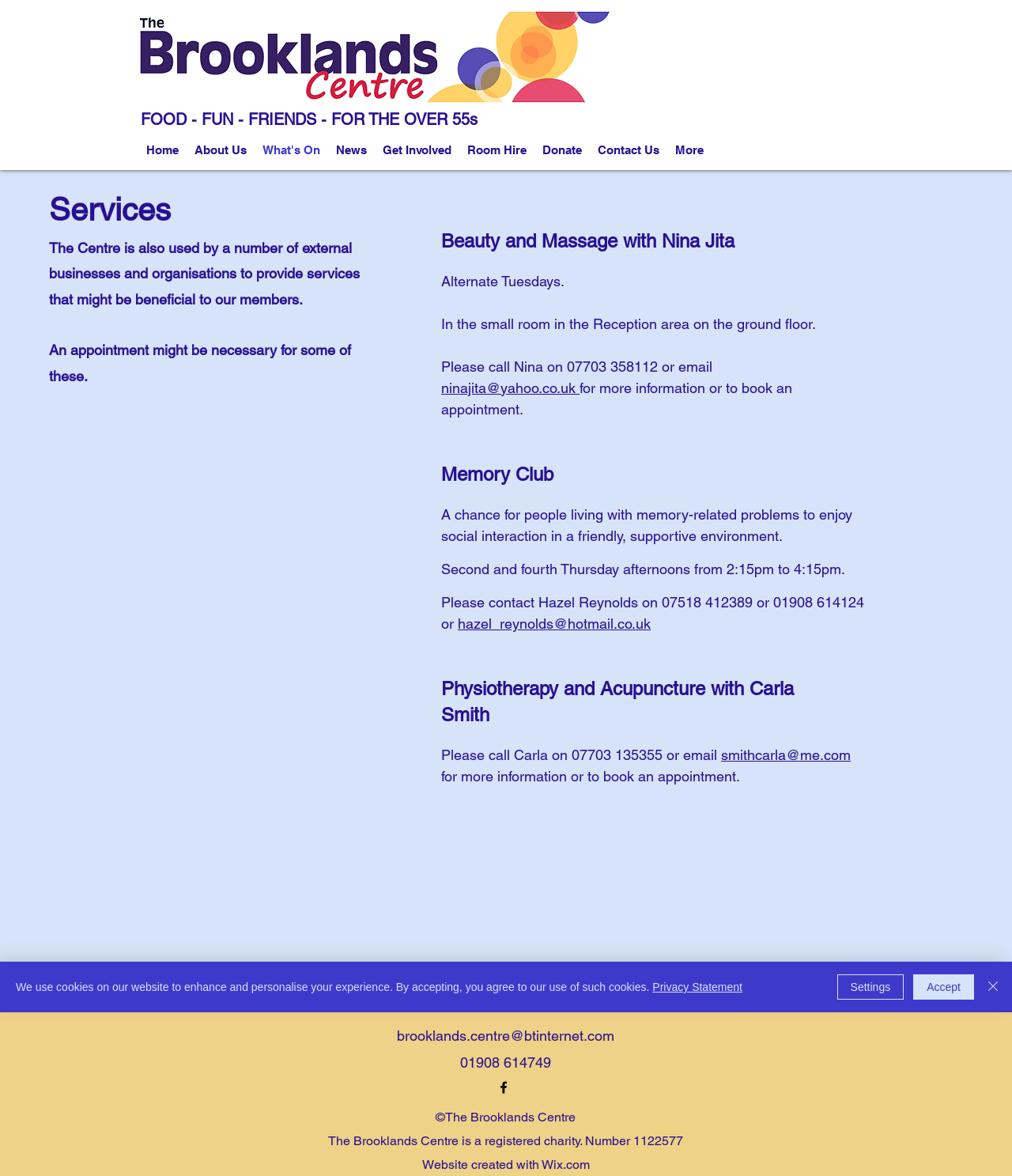Find the bounding box coordinates for the HTML element described in this sentence: "aria-label="Email Address" name="email" placeholder="Email Address"". Provide the coordinates as four float numbers between 0 and 1, in the format [left, top, right, bottom].

None